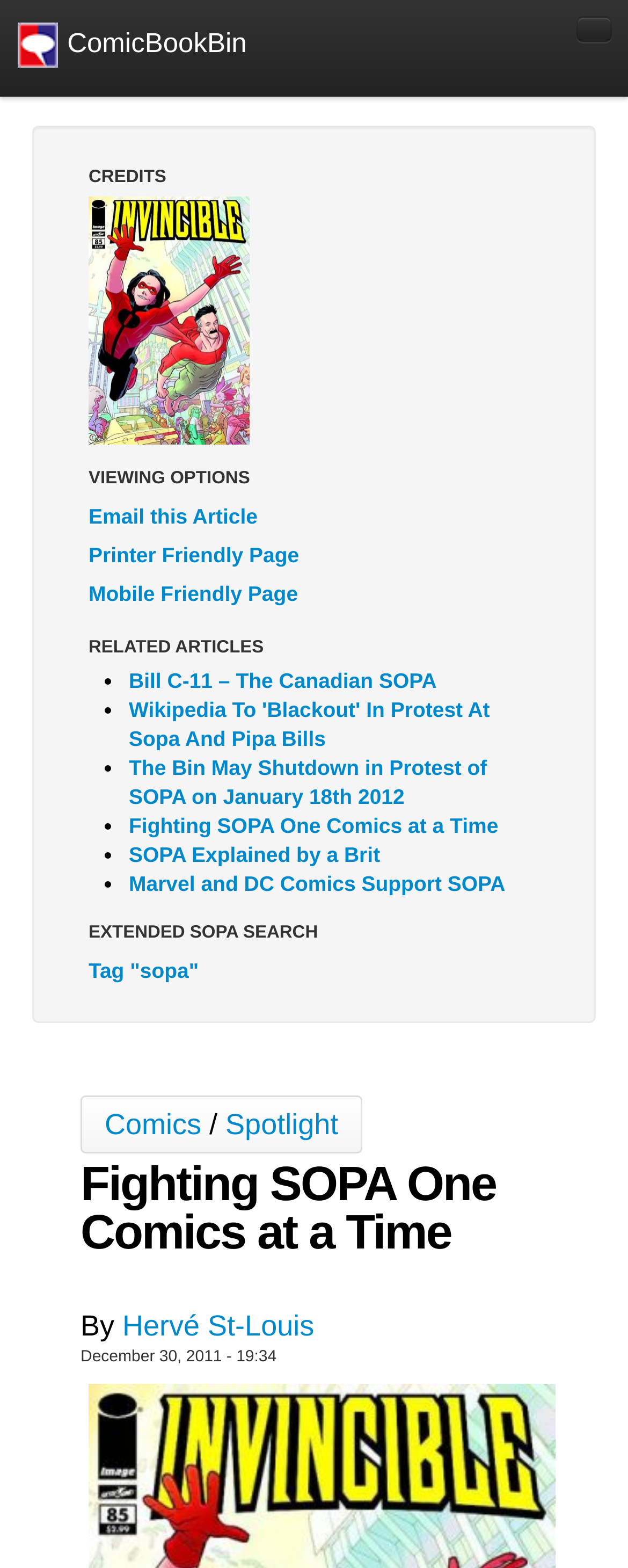Refer to the image and answer the question with as much detail as possible: What is the name of the website?

I determined the answer by looking at the top-left corner of the webpage, where I found a link with the text 'ComicBookBin' and an image with the same name, indicating that it is the website's logo and name.